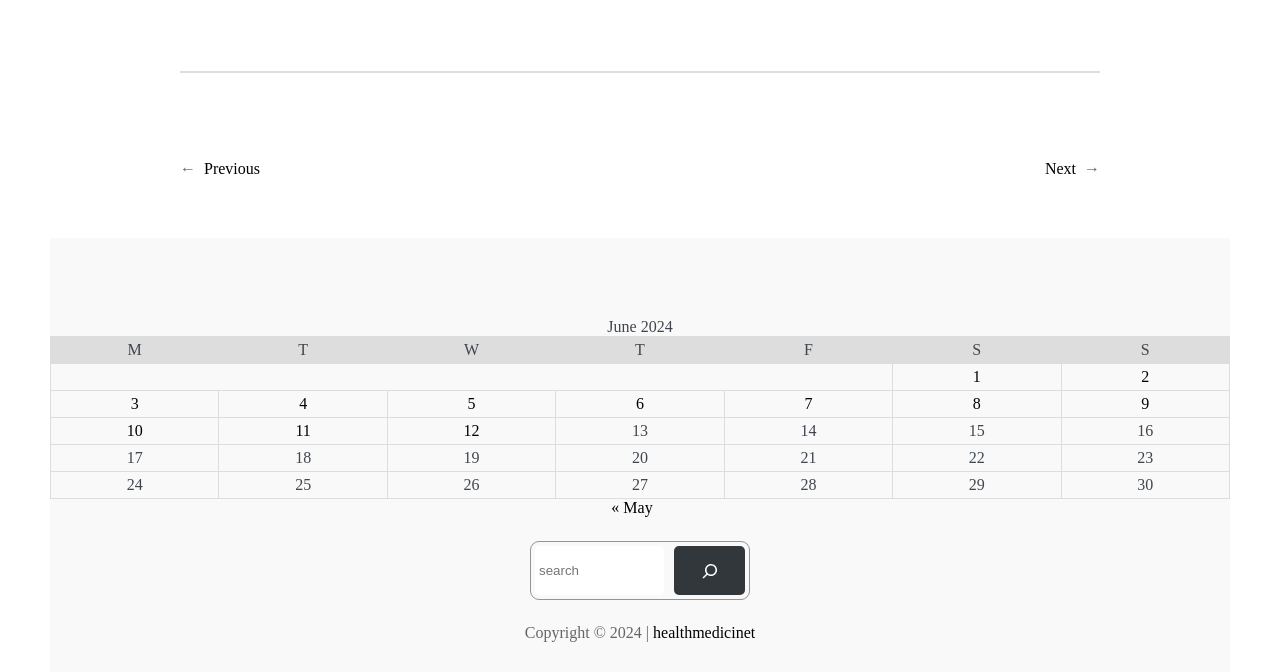Kindly determine the bounding box coordinates for the clickable area to achieve the given instruction: "Search for a specific term".

[0.418, 0.812, 0.519, 0.886]